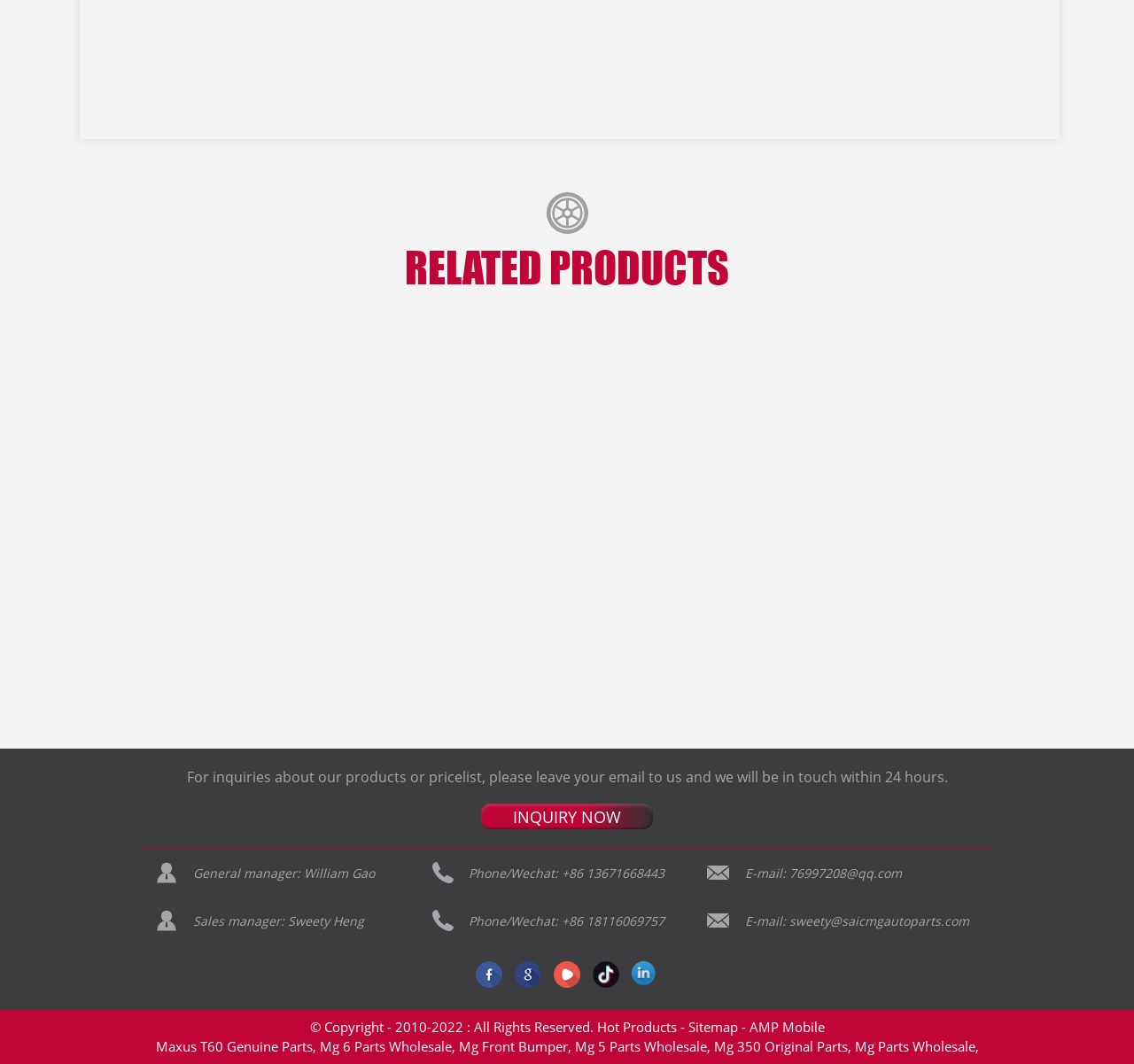Please locate the bounding box coordinates of the element that needs to be clicked to achieve the following instruction: "Inquire about products or pricelist". The coordinates should be four float numbers between 0 and 1, i.e., [left, top, right, bottom].

[0.424, 0.755, 0.576, 0.78]